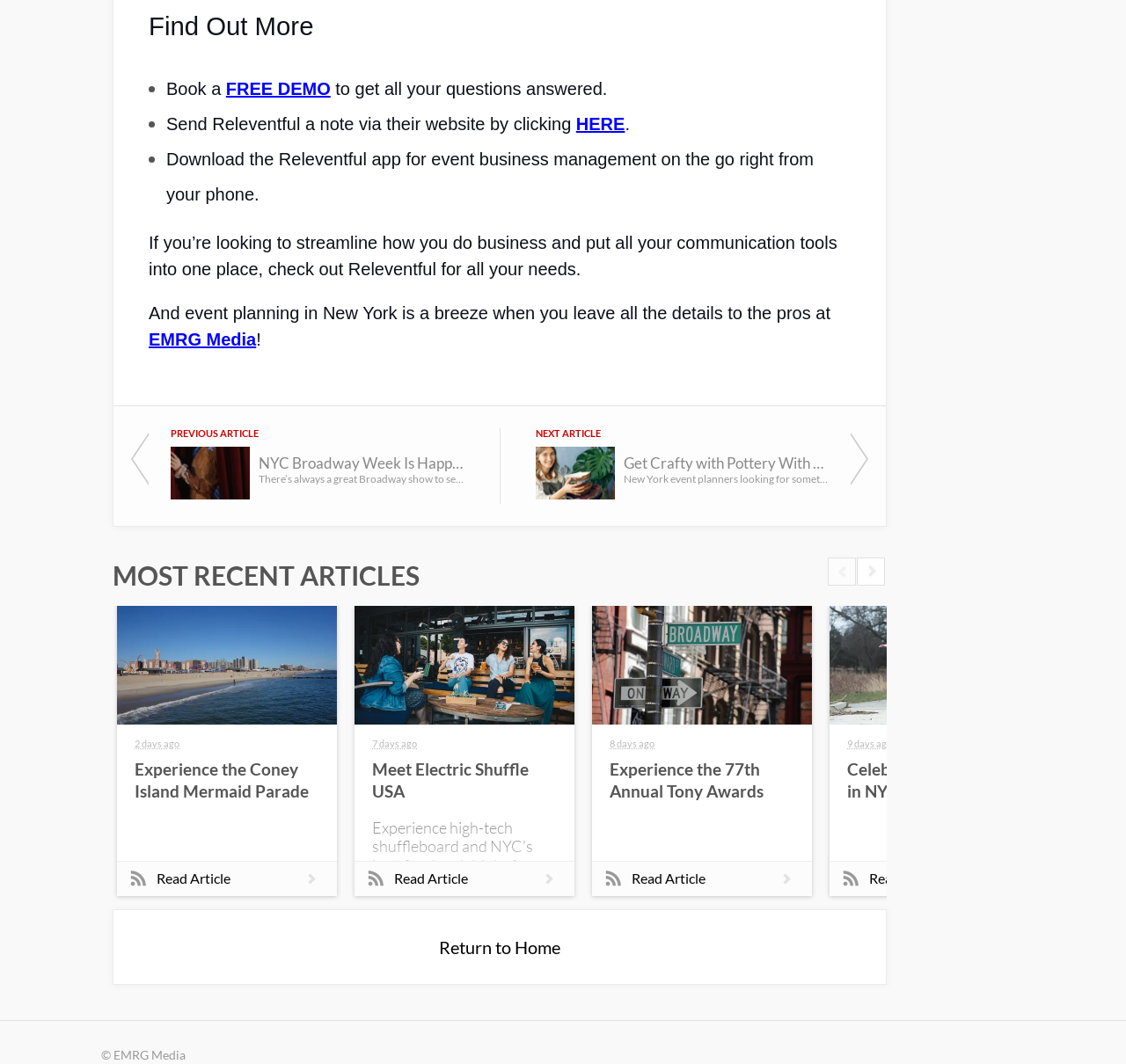Please answer the following question using a single word or phrase: 
How many days ago was the article 'Experience the Coney Island Mermaid Parade' published?

2 days ago